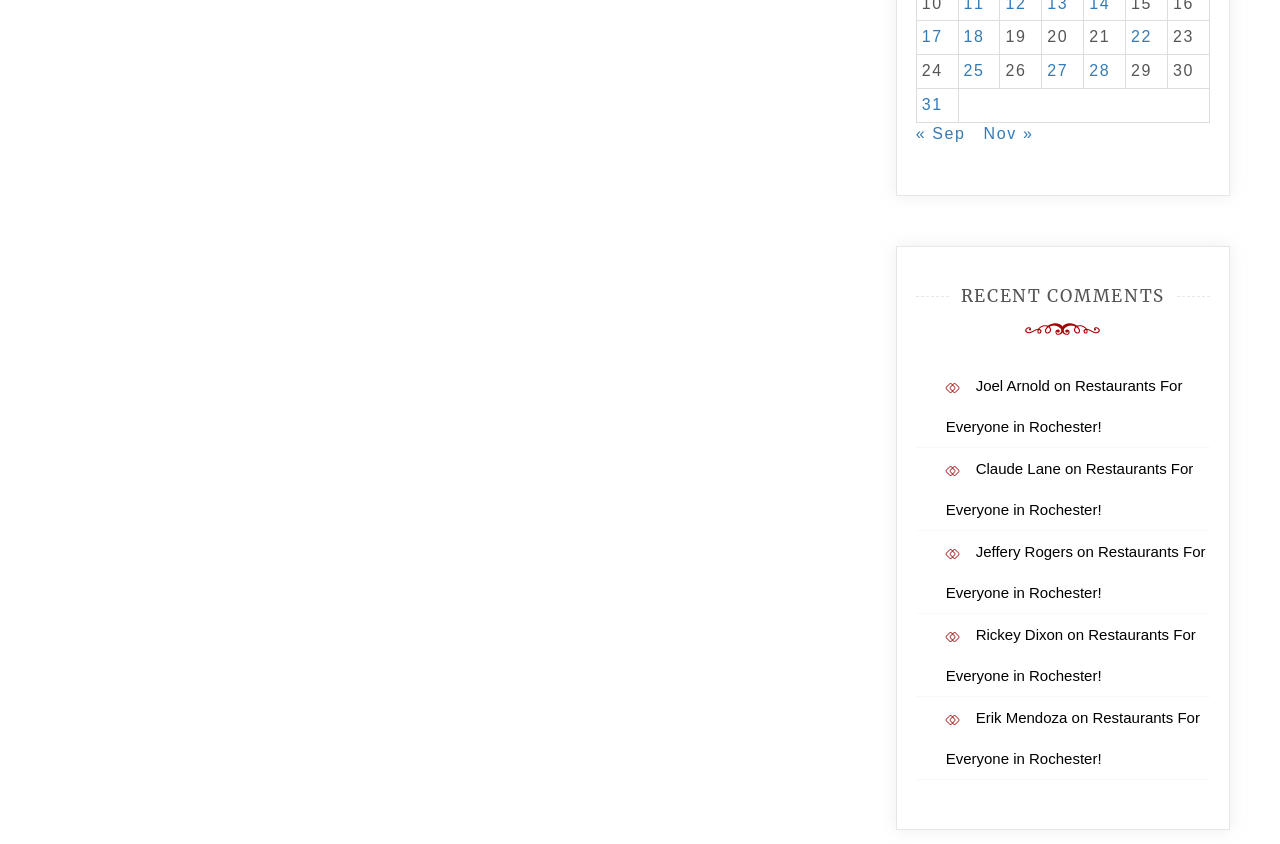Identify the coordinates of the bounding box for the element described below: "Restaurants For Everyone in Rochester!". Return the coordinates as four float numbers between 0 and 1: [left, top, right, bottom].

[0.739, 0.741, 0.934, 0.81]